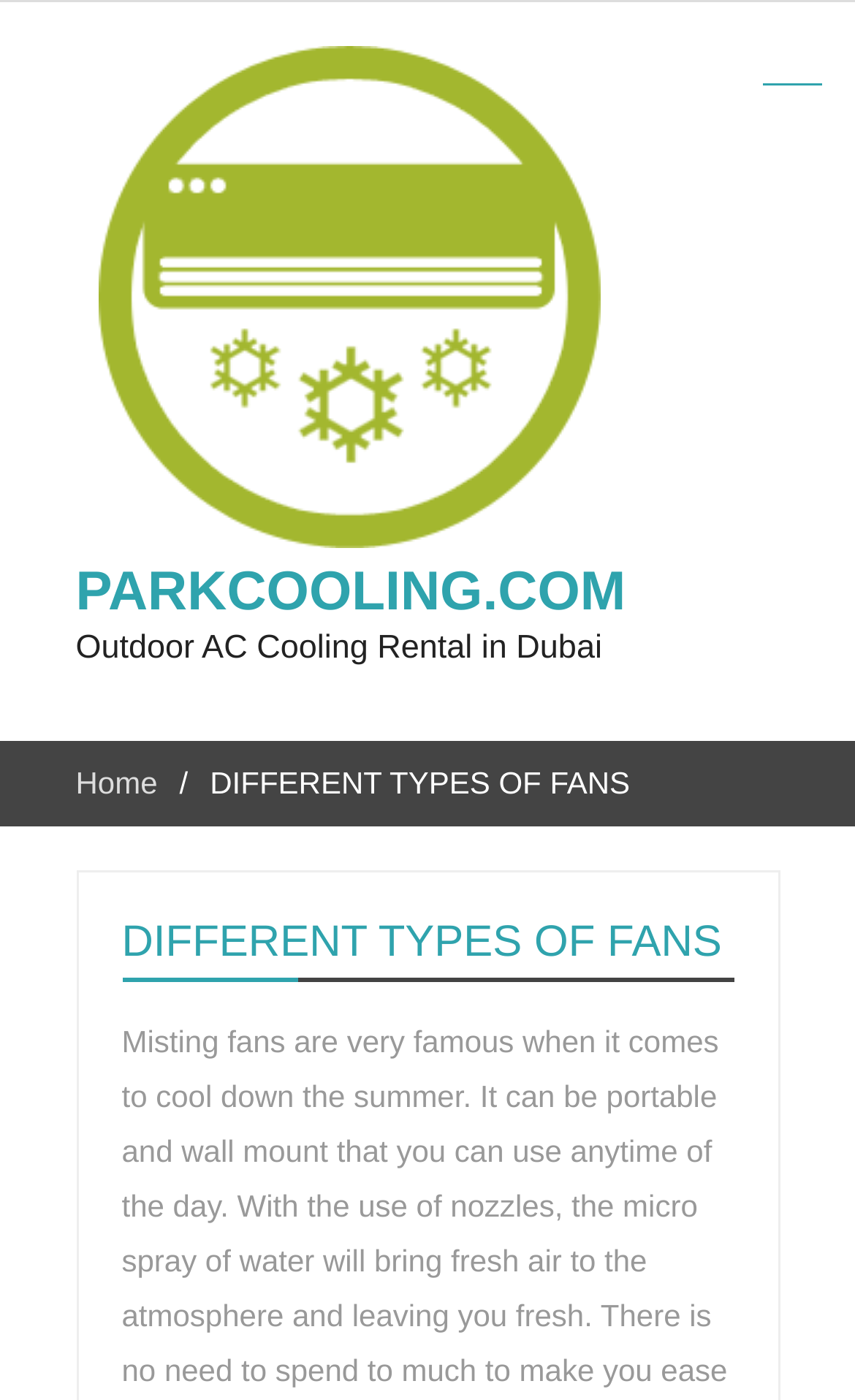Identify and provide the main heading of the webpage.

DIFFERENT TYPES OF FANS